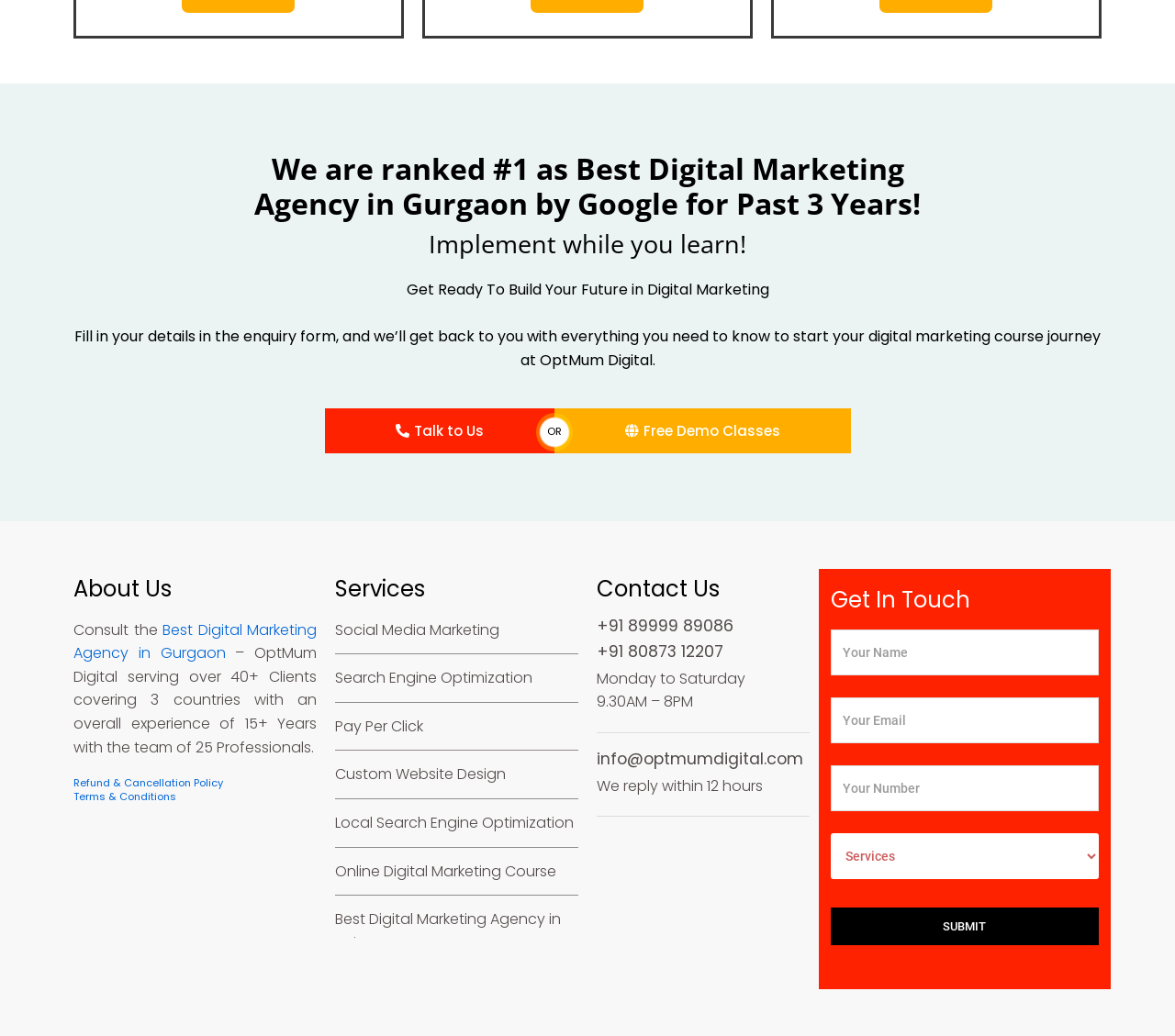Identify the bounding box coordinates of the clickable region to carry out the given instruction: "Click the 'Talk to Us' button".

[0.276, 0.395, 0.471, 0.438]